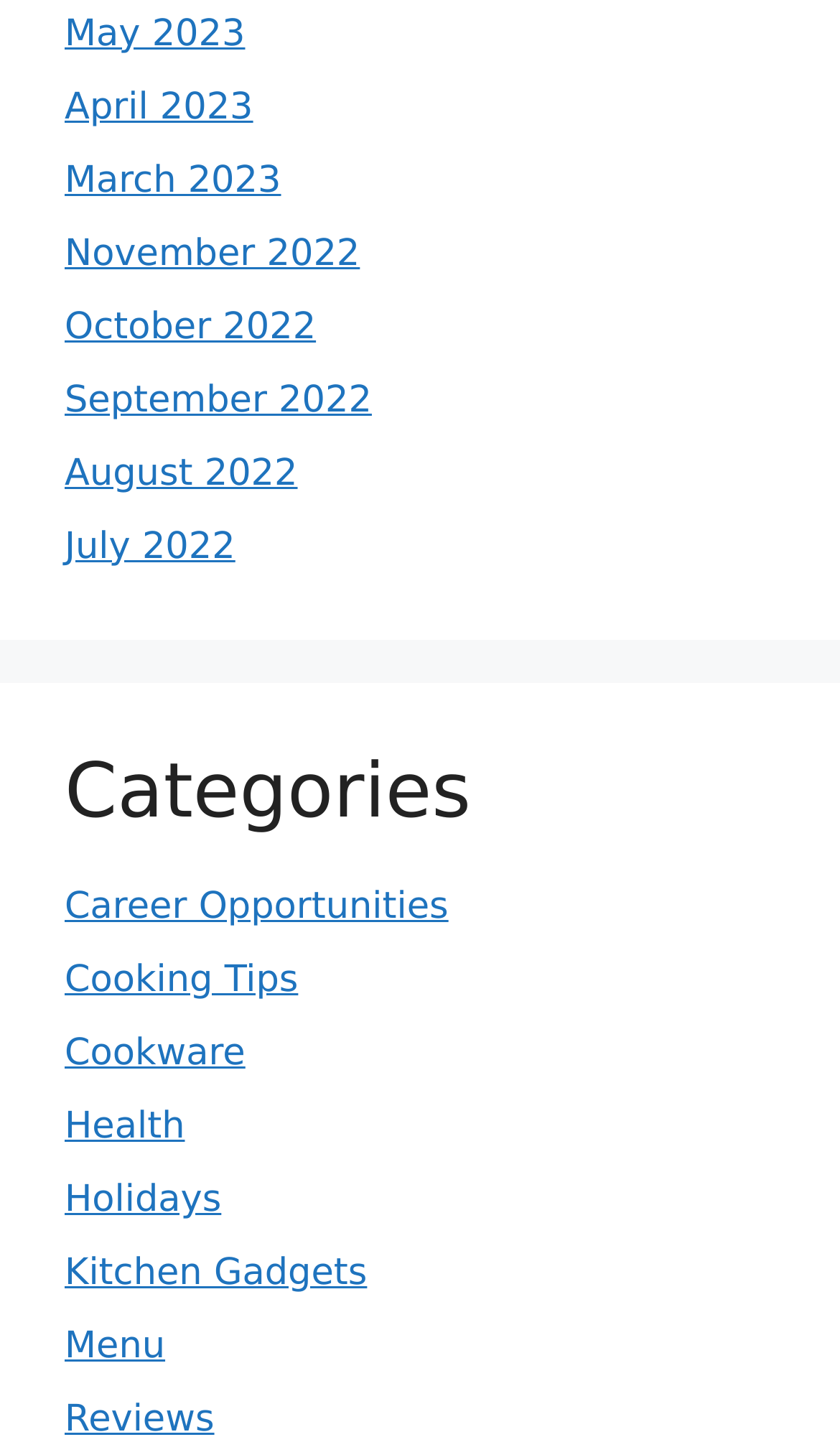Given the element description November 2022, predict the bounding box coordinates for the UI element in the webpage screenshot. The format should be (top-left x, top-left y, bottom-right x, bottom-right y), and the values should be between 0 and 1.

[0.077, 0.161, 0.428, 0.191]